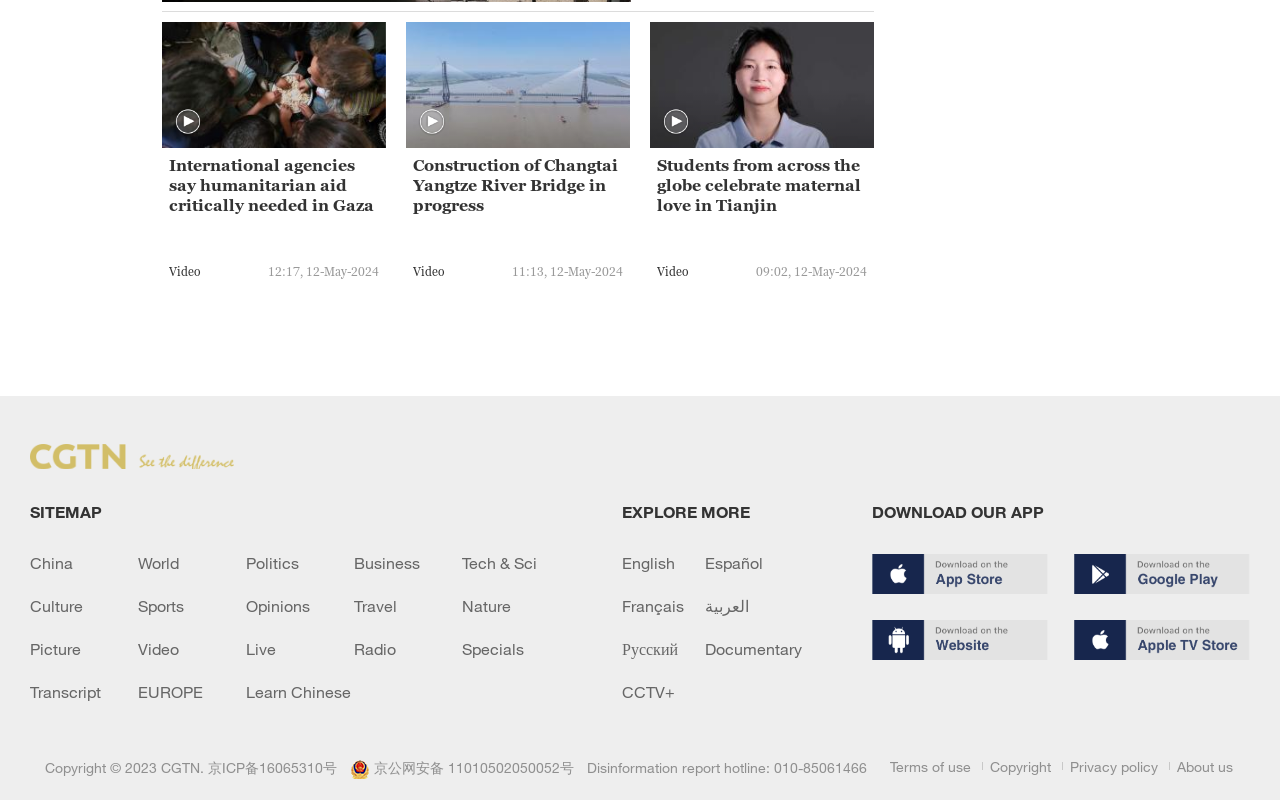Extract the bounding box coordinates for the UI element described by the text: "Business". The coordinates should be in the form of [left, top, right, bottom] with values between 0 and 1.

[0.277, 0.693, 0.361, 0.715]